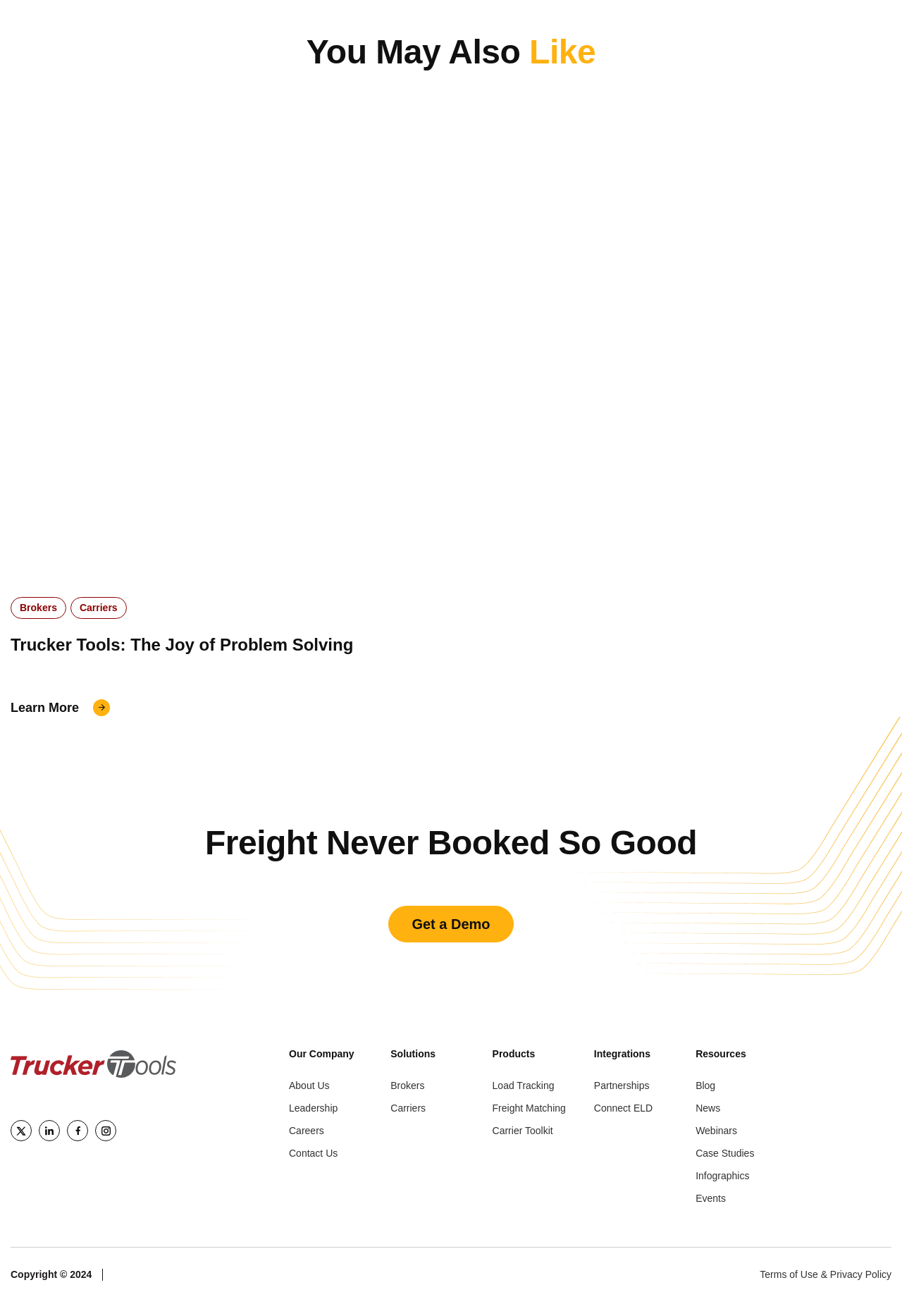Identify the bounding box coordinates necessary to click and complete the given instruction: "Visit 'Twitter'".

[0.012, 0.851, 0.035, 0.867]